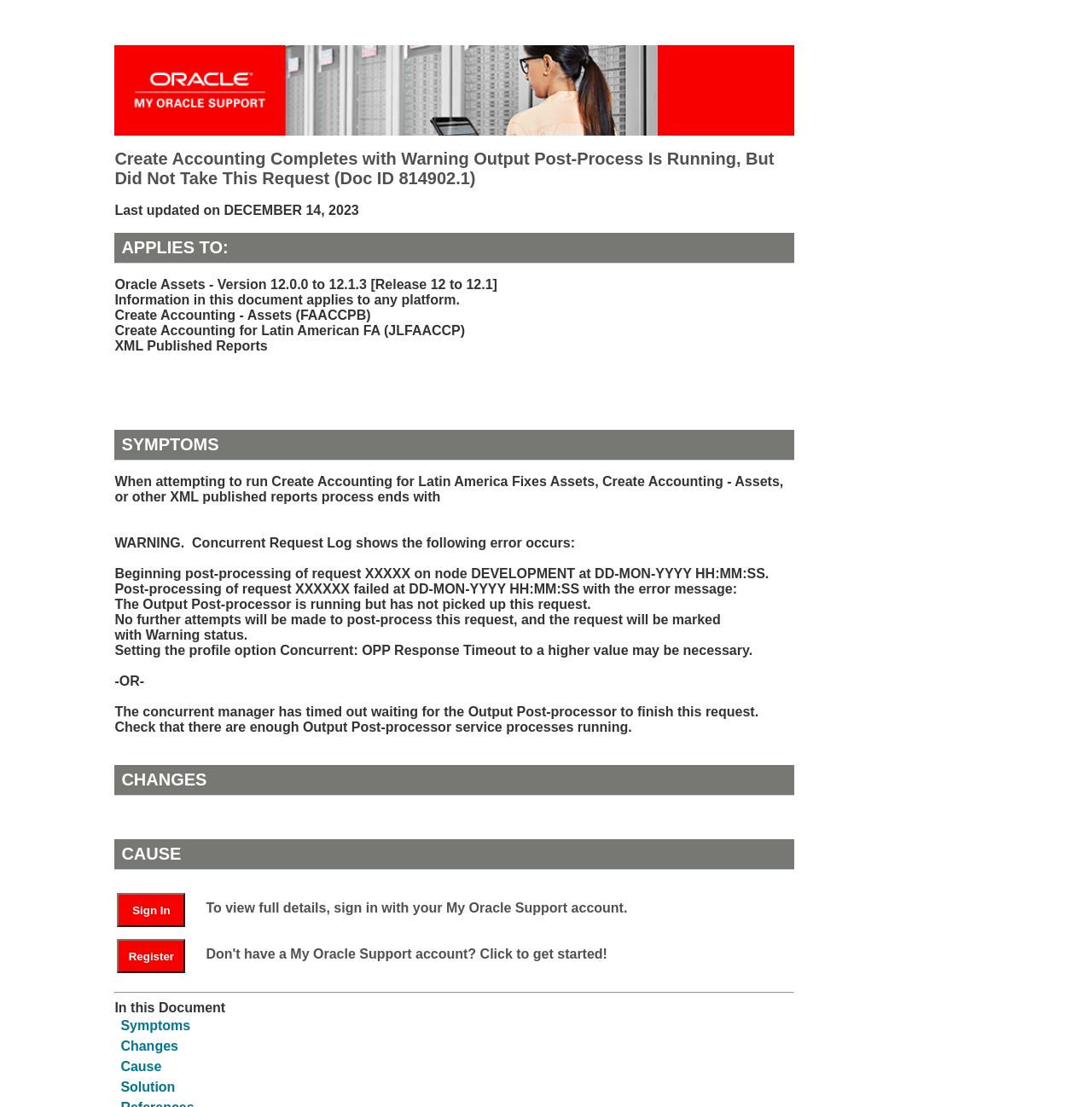Respond to the following question using a concise word or phrase: 
What is the possible solution to the problem?

Setting the profile option Concurrent: OPP Response Timeout to a higher value